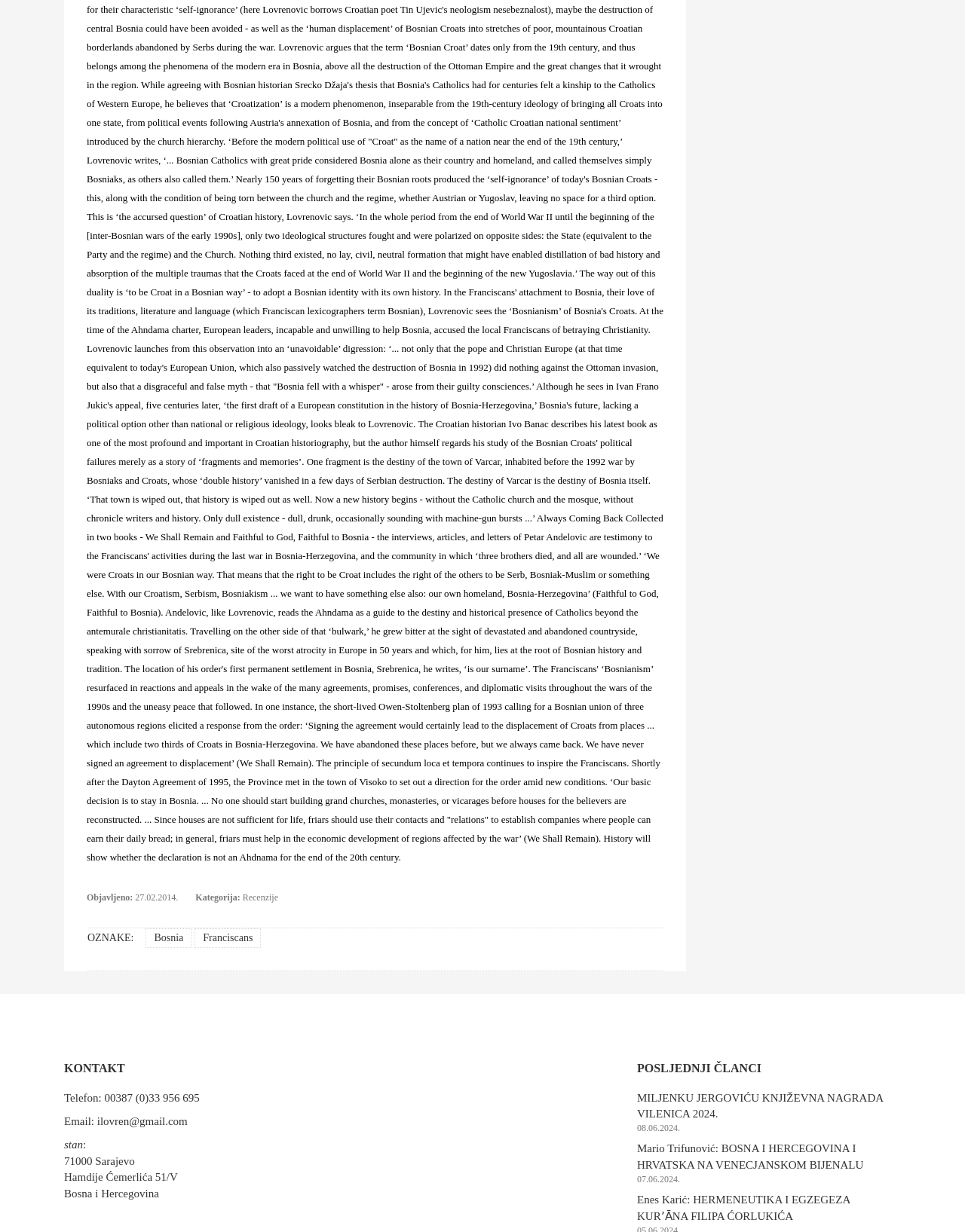Reply to the question with a single word or phrase:
What is the category of the article?

Recenzije